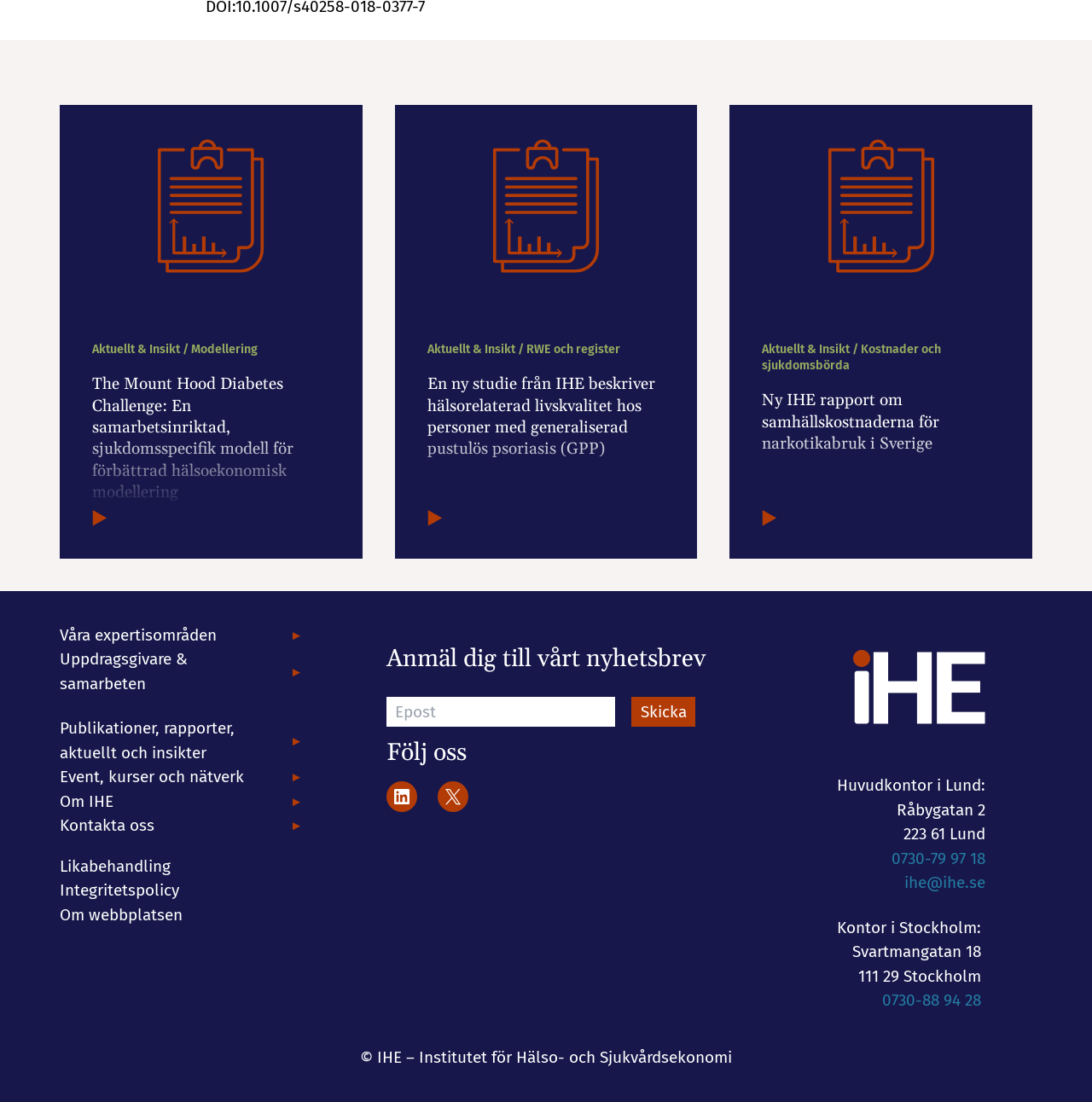Based on the image, please elaborate on the answer to the following question:
What is the topic of the first article?

The first article is titled 'The Mount Hood Diabetes Challenge: En samarbetsinriktad, sjukdomsspecifik modell för förbättrad hälsoekonomisk modellering'. This title suggests that the article is about diabetes, specifically a challenge related to diabetes.